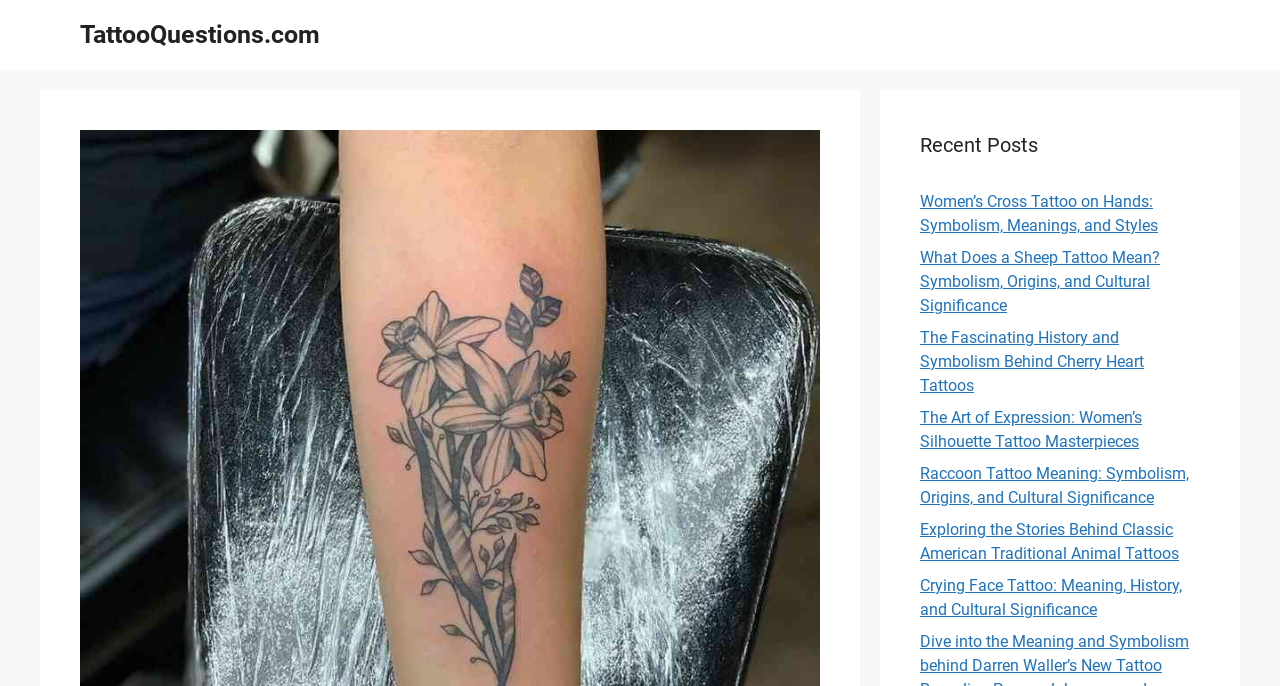What is the first recent post about?
Answer the question in a detailed and comprehensive manner.

I looked at the first link under the 'Recent Posts' heading, which is 'Women’s Cross Tattoo on Hands: Symbolism, Meanings, and Styles'.